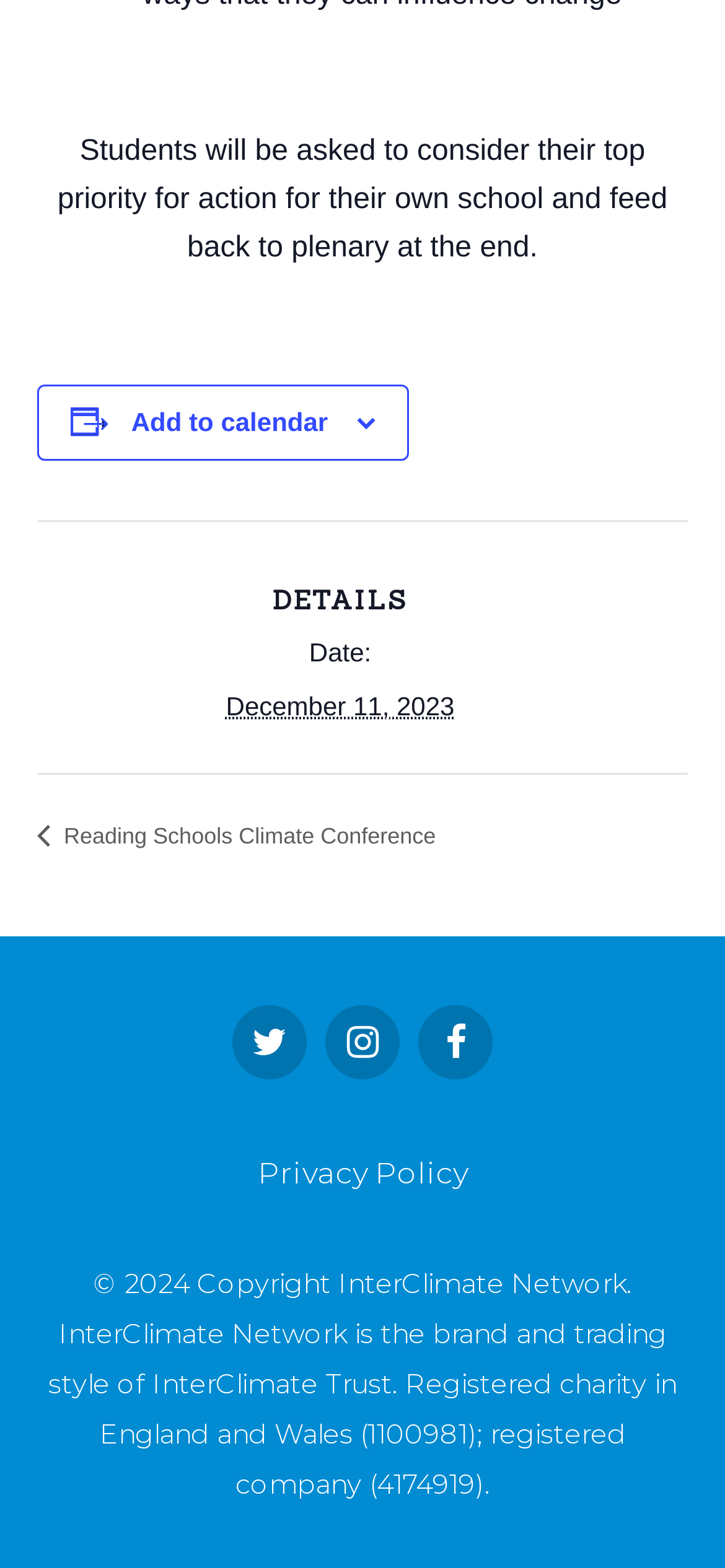Predict the bounding box coordinates for the UI element described as: "aria-label="Toggle navigation"". The coordinates should be four float numbers between 0 and 1, presented as [left, top, right, bottom].

None